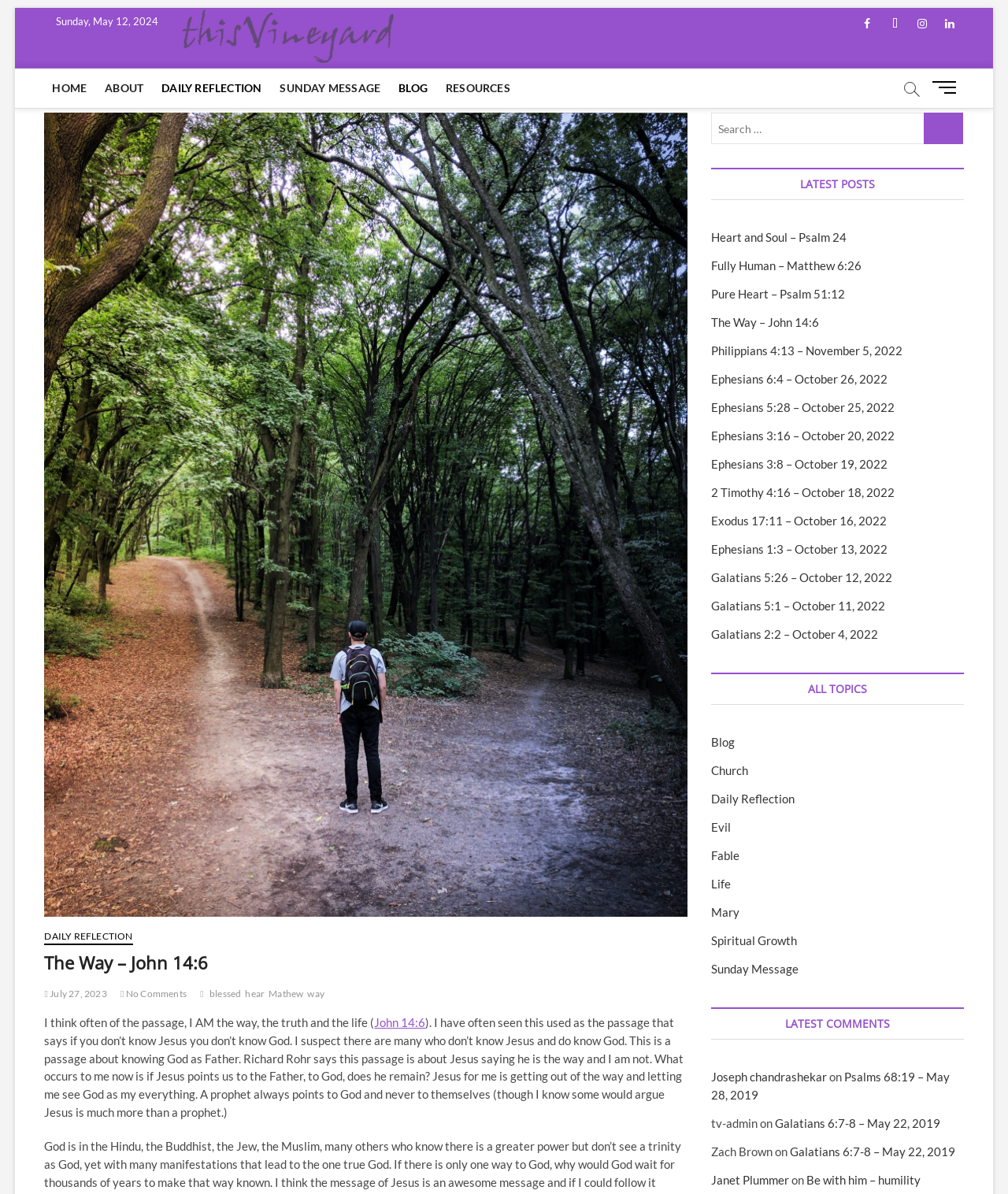Detail the various sections and features of the webpage.

The webpage is titled "The Way – John 14:6 – thisVineyard" and has a prominent navigation menu at the top with links to "HOME", "ABOUT", "DAILY REFLECTION", "SUNDAY MESSAGE", "BLOG", and "RESOURCES". Below the navigation menu, there is a section with social media links to Facebook, Twitter, Instagram, and LinkedIn.

On the left side of the page, there is a large section dedicated to a daily reflection, which includes a heading "The Way – John 14:6" and a passage of text that discusses the meaning of John 14:6. The passage is accompanied by links to related topics, such as "blessed", "hear", "Mathew", and "way".

To the right of the daily reflection, there is a search bar with a button to submit a search query. Below the search bar, there is a section titled "LATEST POSTS" that lists several links to recent blog posts, including "Heart and Soul – Psalm 24", "Fully Human – Matthew 6:26", and "Philippians 4:13 – November 5, 2022".

Further down the page, there is a section titled "ALL TOPICS" that lists links to various topics, such as "Blog", "Church", "Daily Reflection", "Evil", and "Spiritual Growth". Below this section, there is a section titled "LATEST COMMENTS" that lists comments from users, including their names and the posts they commented on.

Throughout the page, there are several buttons and links that allow users to navigate and interact with the content. The overall layout is organized and easy to follow, with clear headings and concise text.